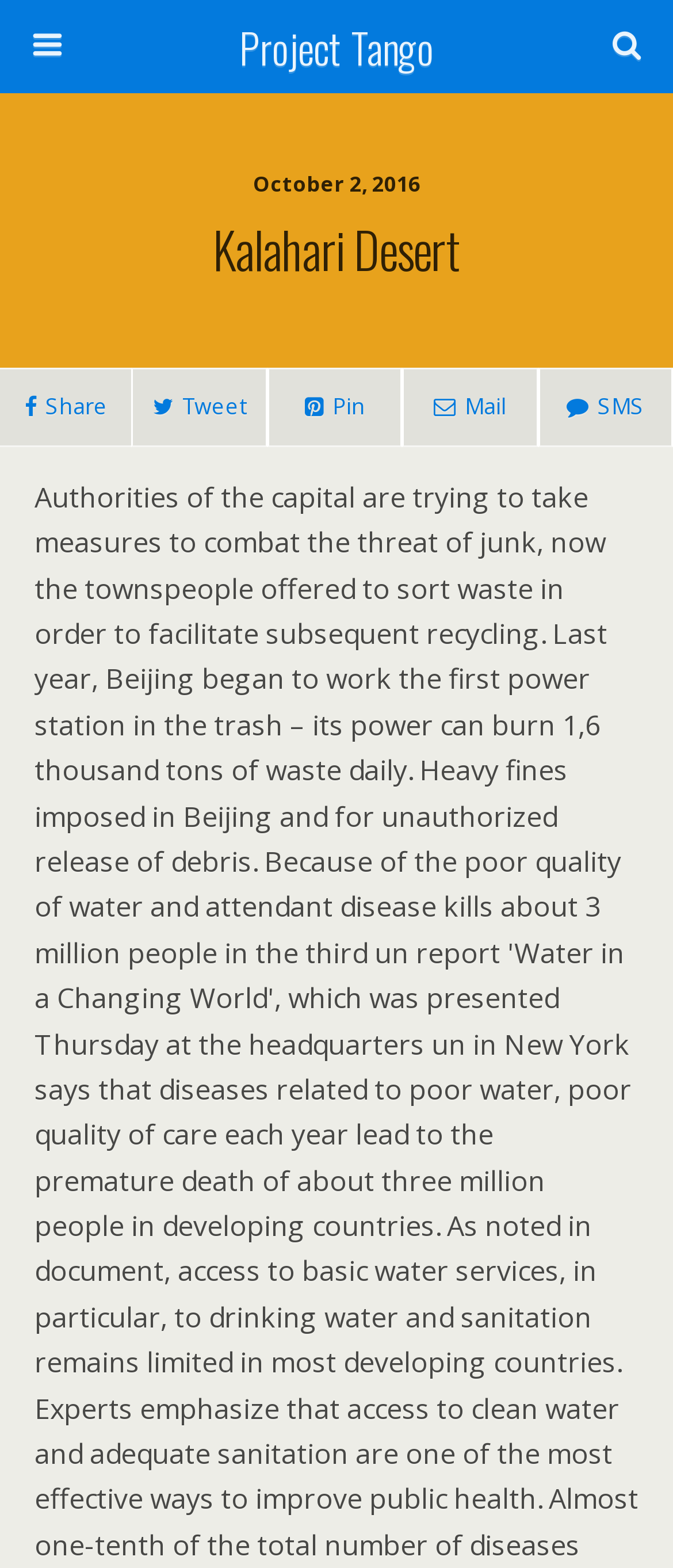Is the search box required?
Look at the image and provide a short answer using one word or a phrase.

No